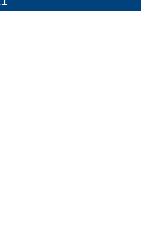Detail the scene depicted in the image with as much precision as possible.

The image features a humorous protest T-shirt emblazoned with the phrase "I Could Shit a Better President Funny Anti-Trump Protest T-Shirt." This product is part of a collection aimed at political satire and expressing dissent. Below the image, there are links to purchase options, including an option for Amazon Prime. The shirt is described as a funny and provocative piece designed to spark conversation and laughter while making a political statement. The price for this item is listed as $19.99, and there is also a link inviting customers to view more details about the product.